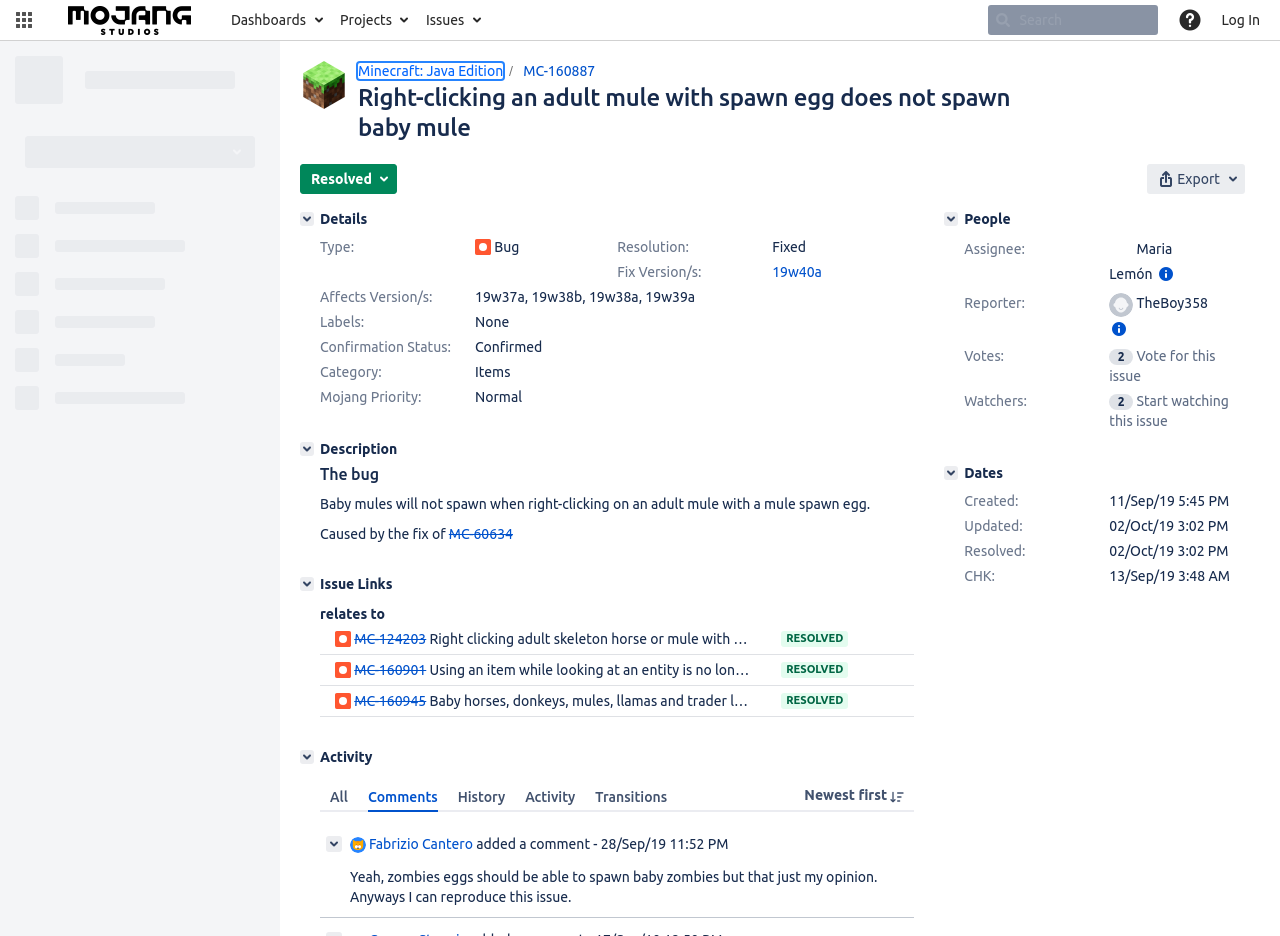Provide the bounding box coordinates in the format (top-left x, top-left y, bottom-right x, bottom-right y). All values are floating point numbers between 0 and 1. Determine the bounding box coordinate of the UI element described as: Issues

[0.325, 0.0, 0.382, 0.043]